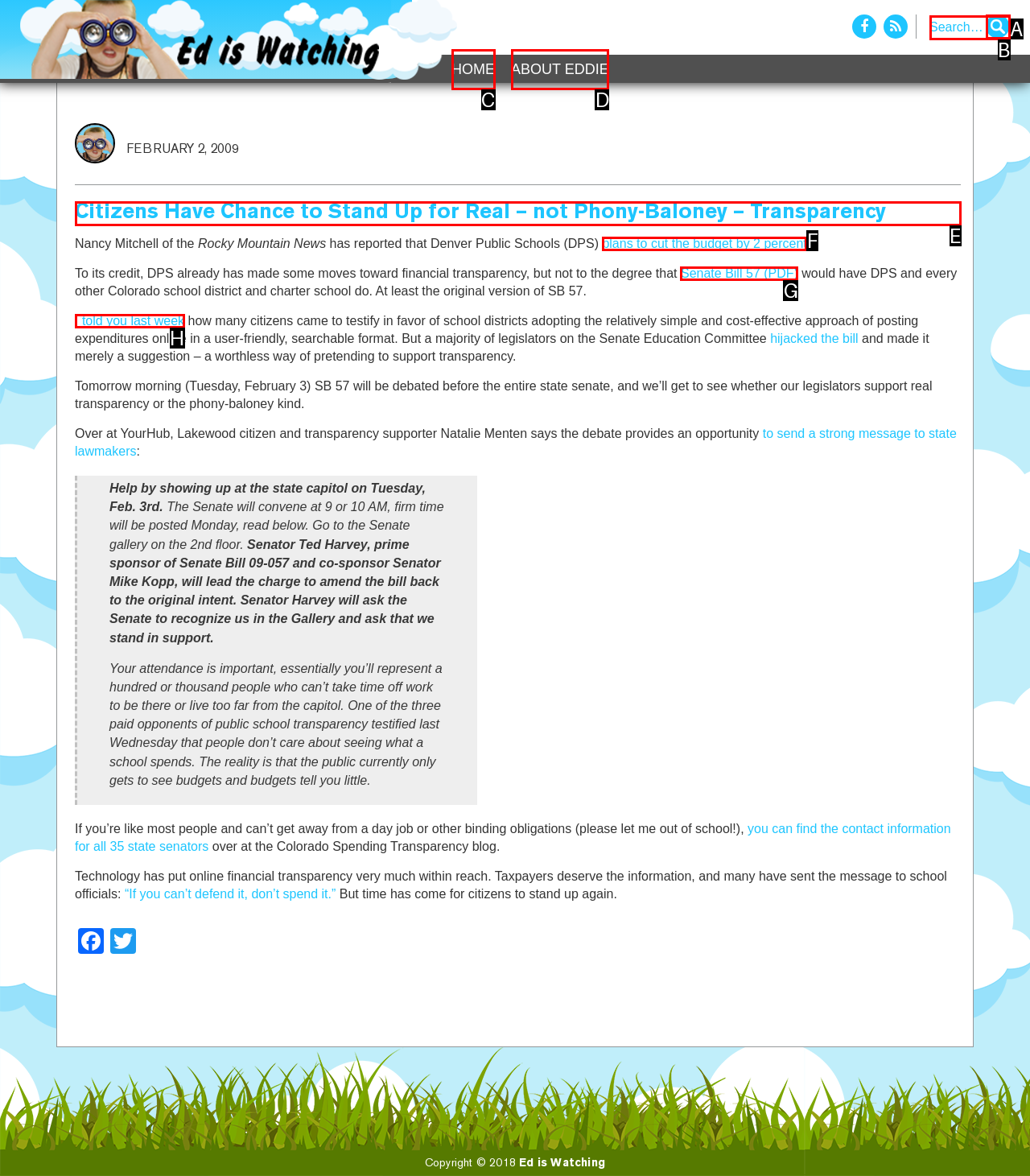Based on the description: Senate Bill 57 (PDF), select the HTML element that fits best. Provide the letter of the matching option.

G